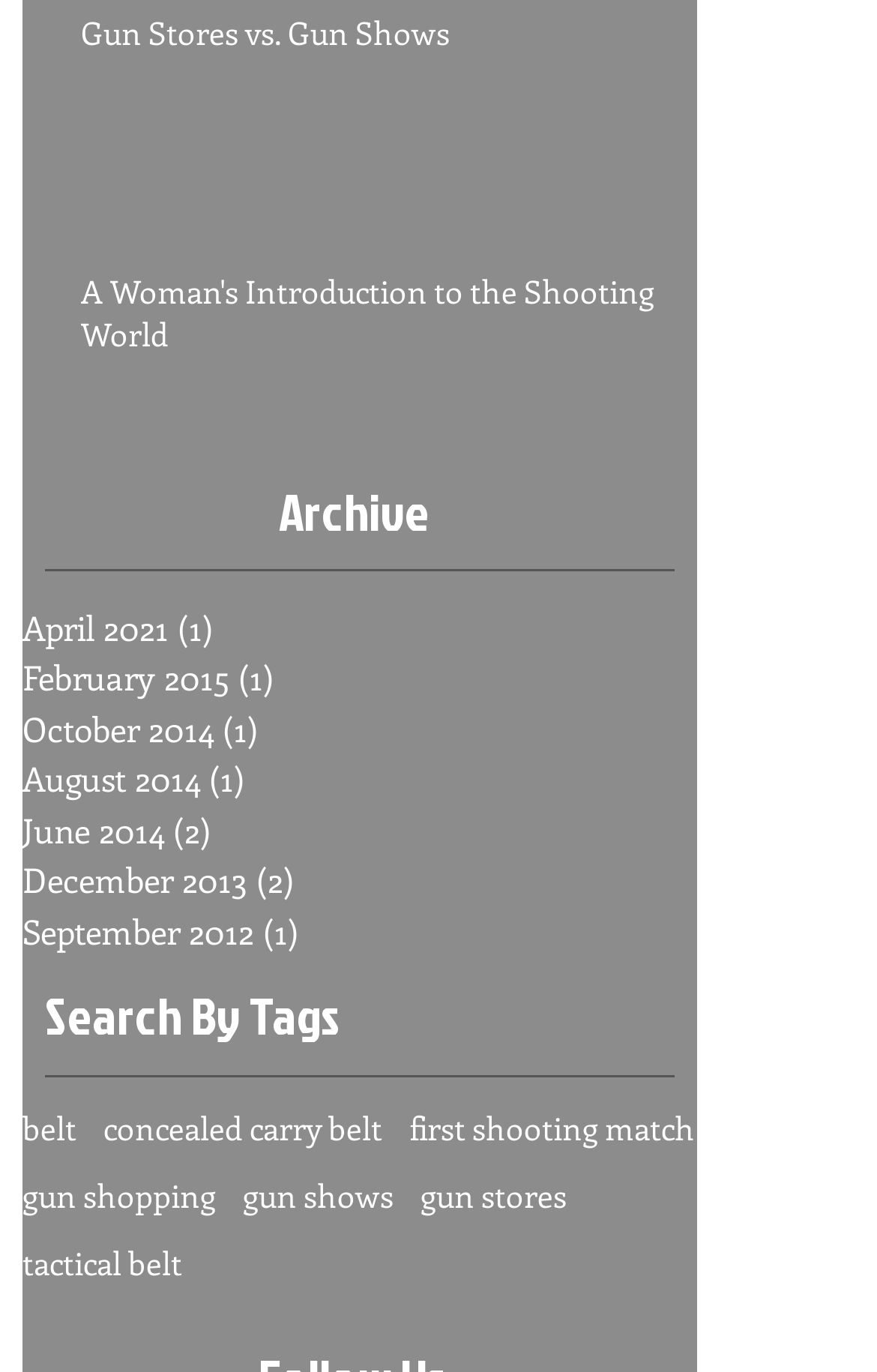What is the title of the first article?
Based on the image, give a concise answer in the form of a single word or short phrase.

A Woman's Introduction to the Shooting World